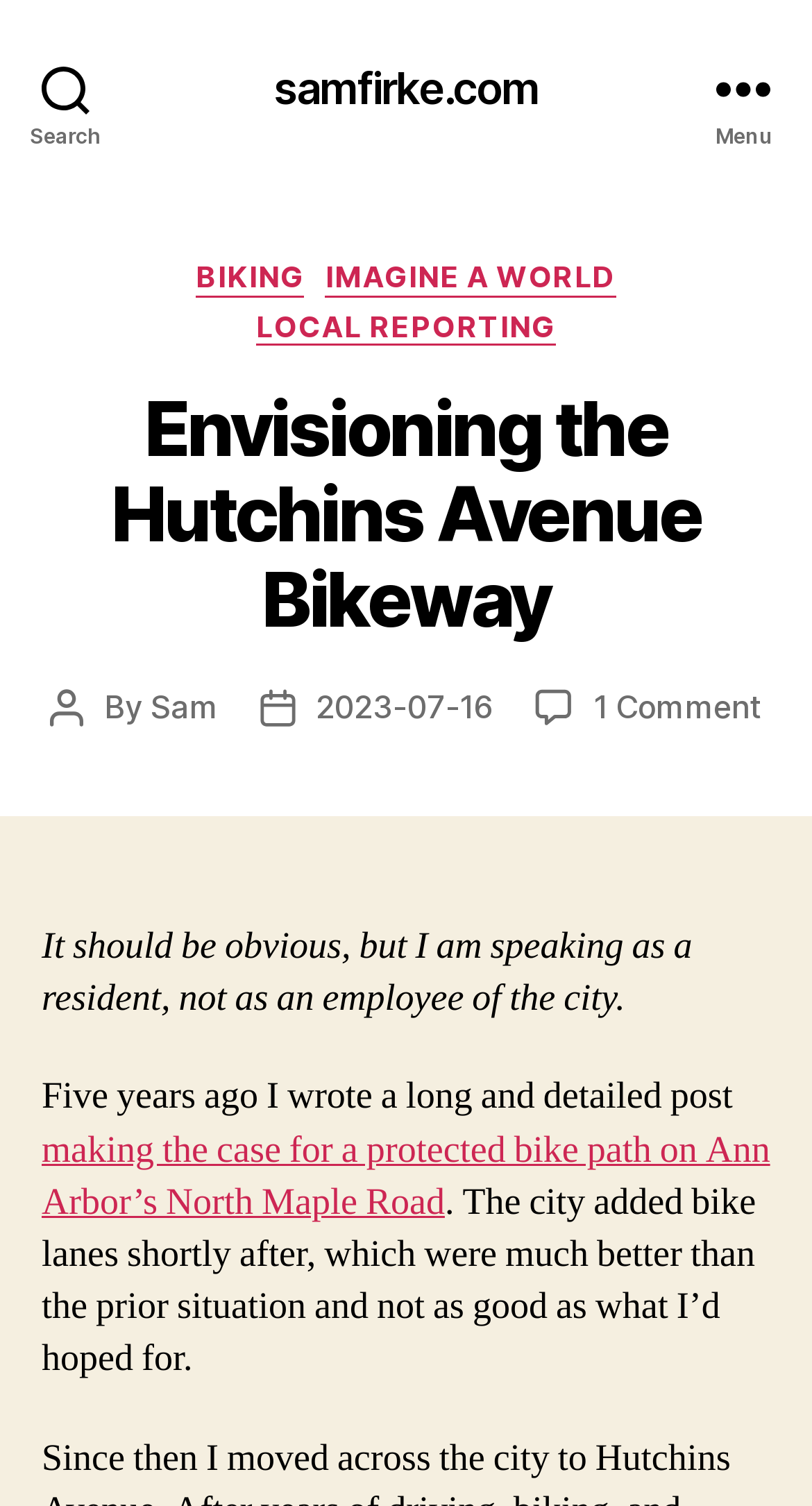Please answer the following question using a single word or phrase: 
What is the date of the post?

2023-07-16